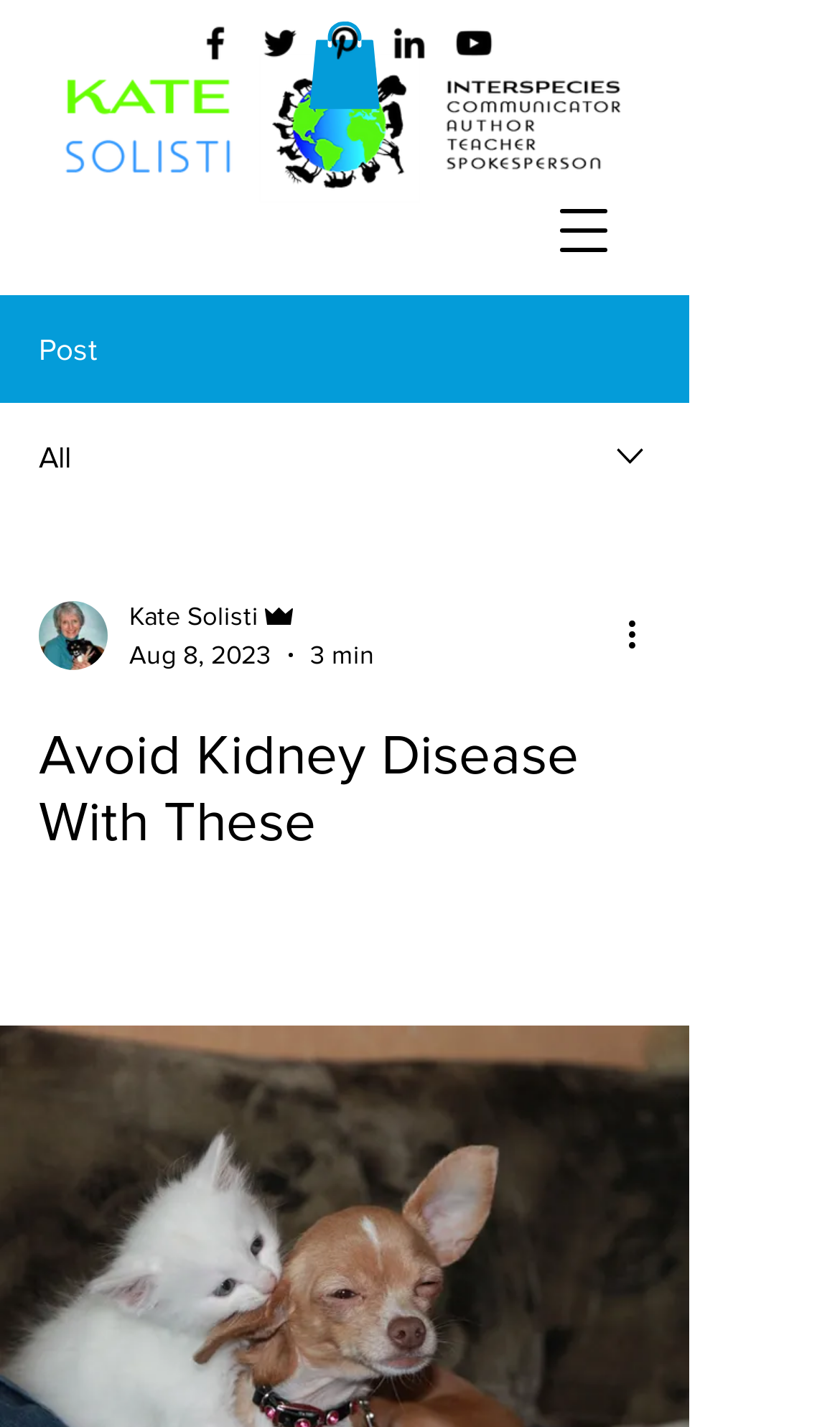Please extract the webpage's main title and generate its text content.

Avoid Kidney Disease With These